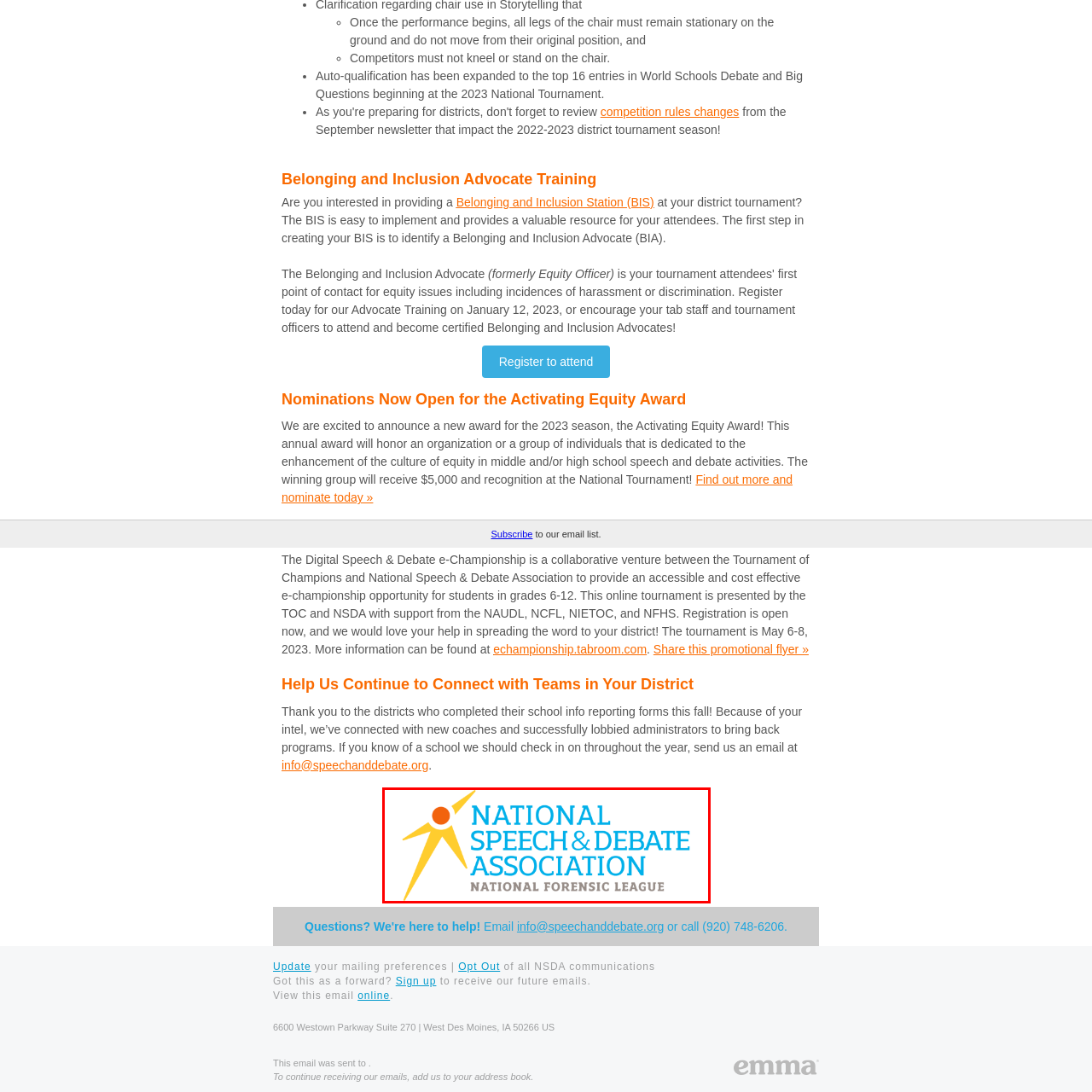Narrate the specific details and elements found within the red-bordered image.

The image features the logo of the National Speech & Debate Association (NSDA), prominently displaying the organization's name in bold, blue lettering. Accompanying the text is a colorful graphic element: a stylized figure, symbolizing speech and debate activities, embellished in yellow and orange. Below the main title, the logo includes the phrase "NATIONAL FORENSIC LEAGUE" in a more subdued, gray font, indicating the association's heritage and connection to forensics in debate. This logo embodies the spirit of competitive speech and debate, emphasizing inclusiveness and advocacy in educational settings.